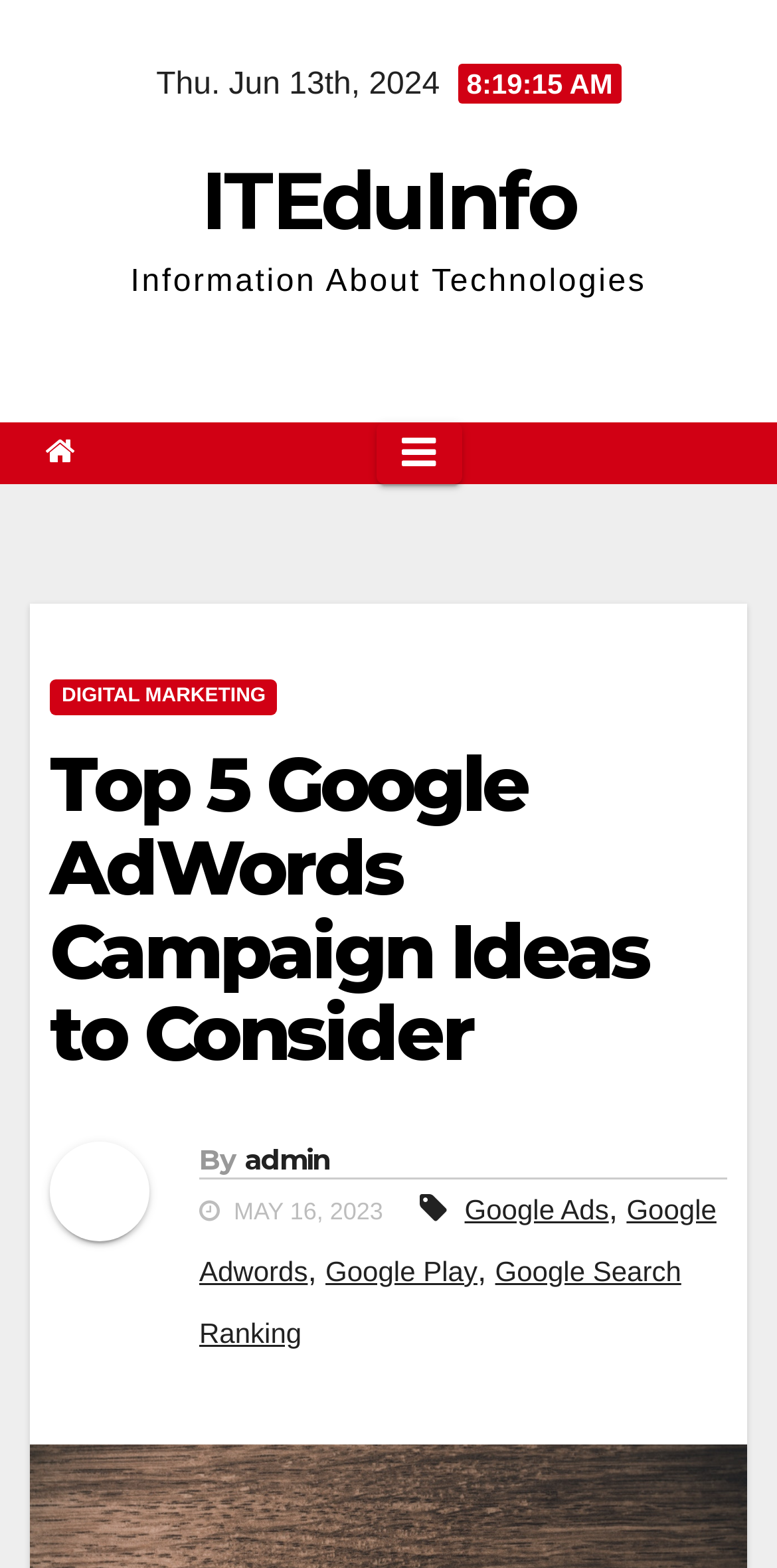What is the navigation button's status?
Please use the visual content to give a single word or phrase answer.

not expanded